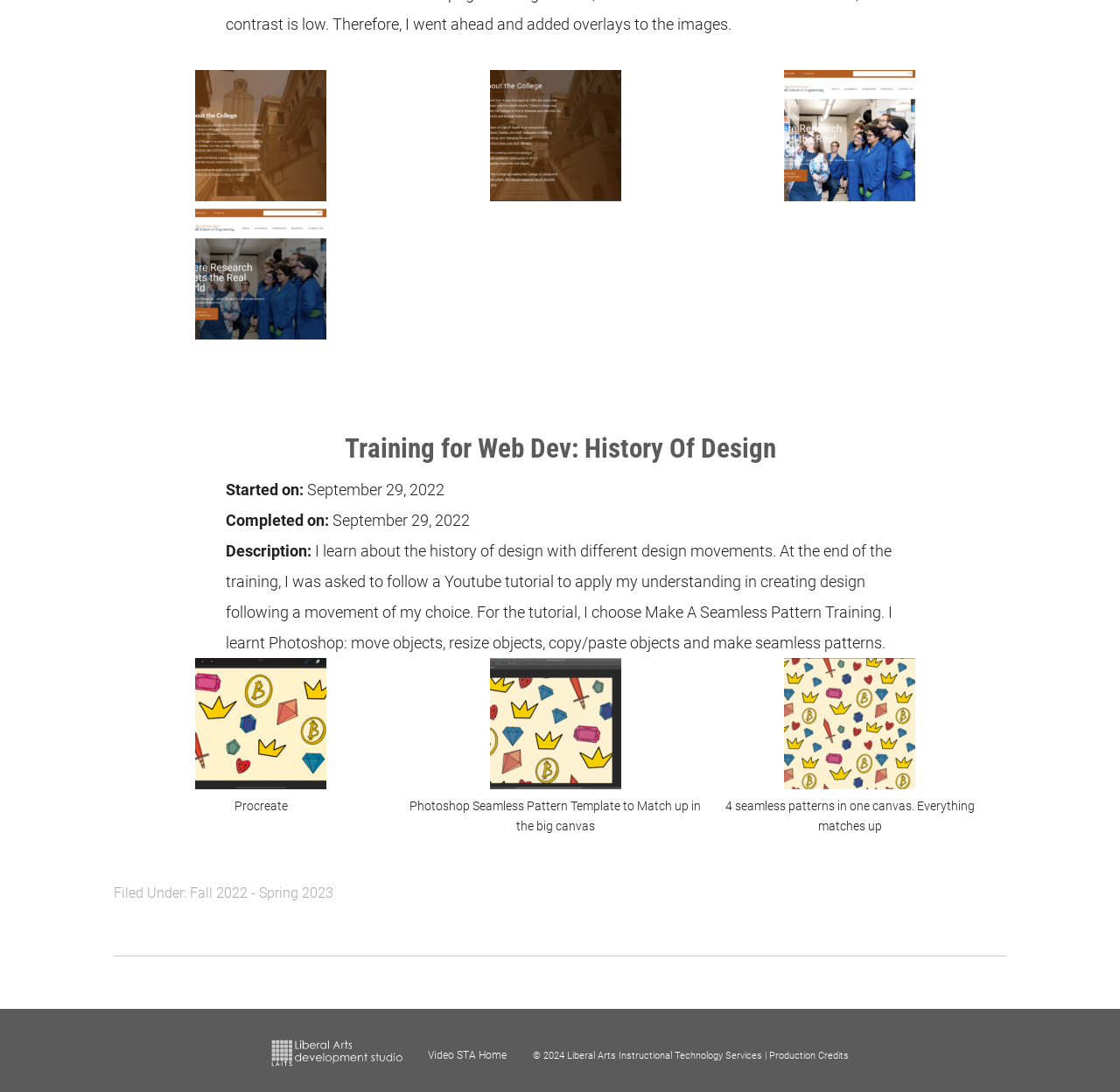What is the topic of the training?
Use the image to answer the question with a single word or phrase.

History Of Design